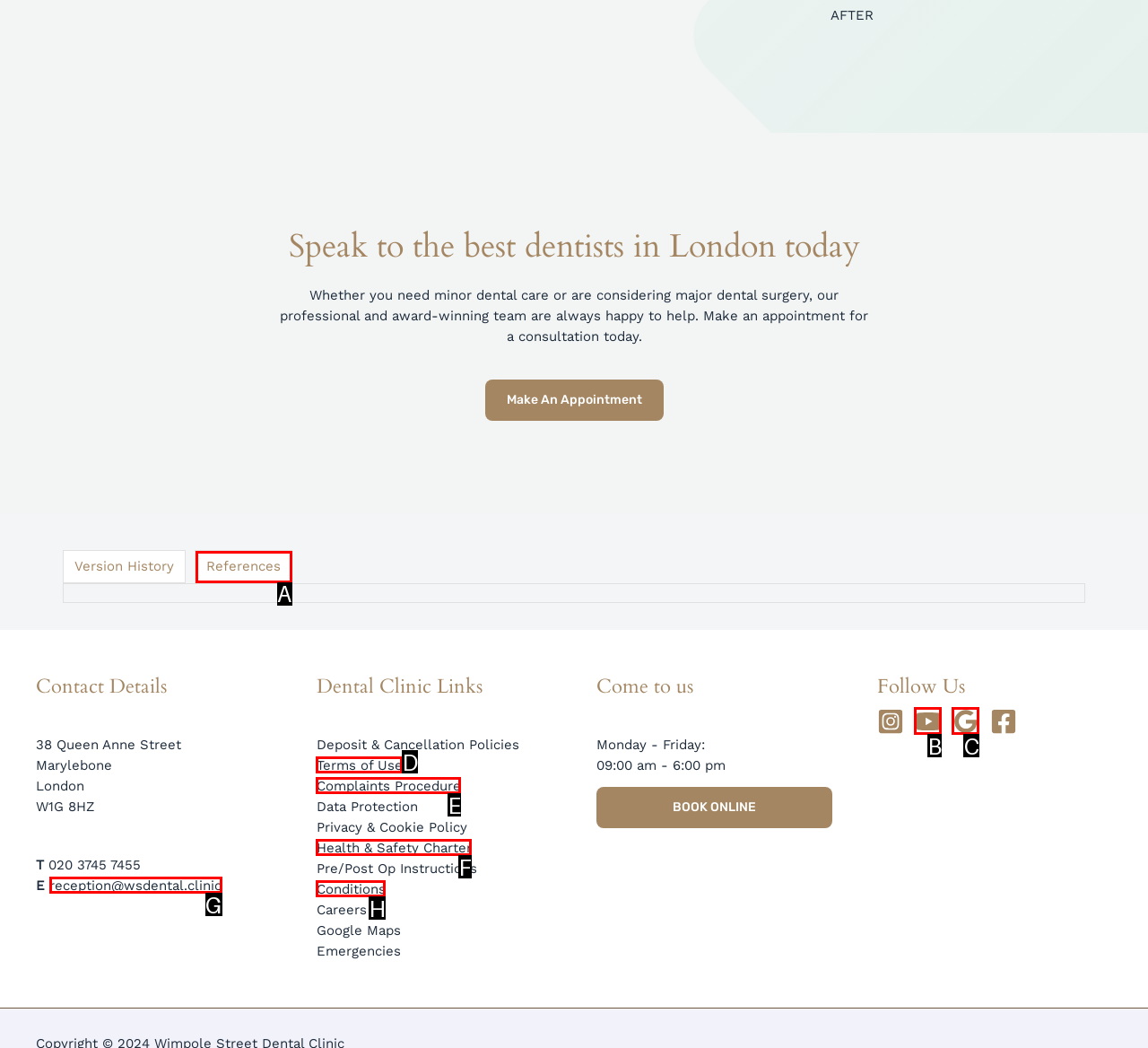Using the provided description: References, select the HTML element that corresponds to it. Indicate your choice with the option's letter.

A